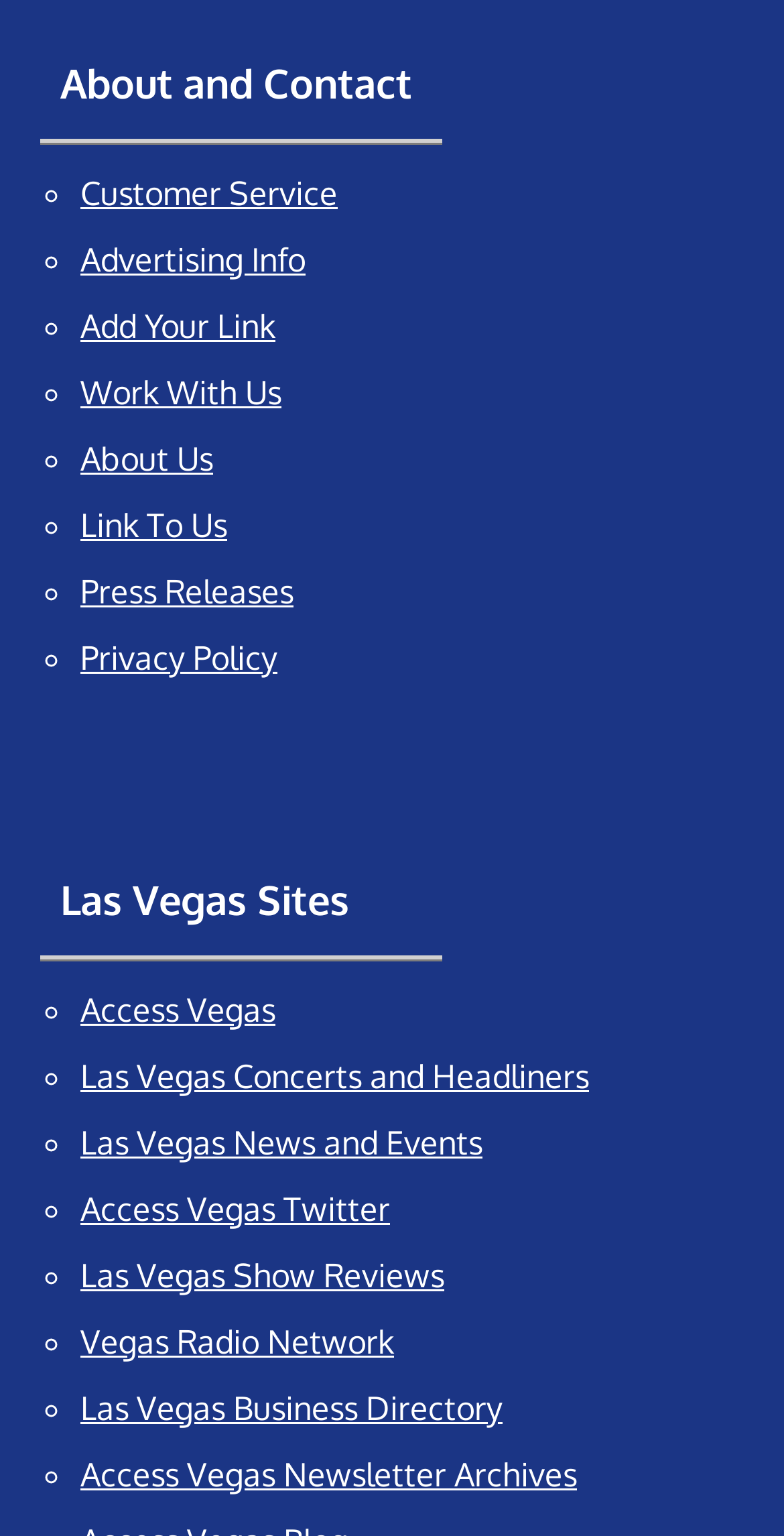Please determine the bounding box coordinates for the UI element described as: "Las Vegas Show Reviews".

[0.103, 0.817, 0.567, 0.844]